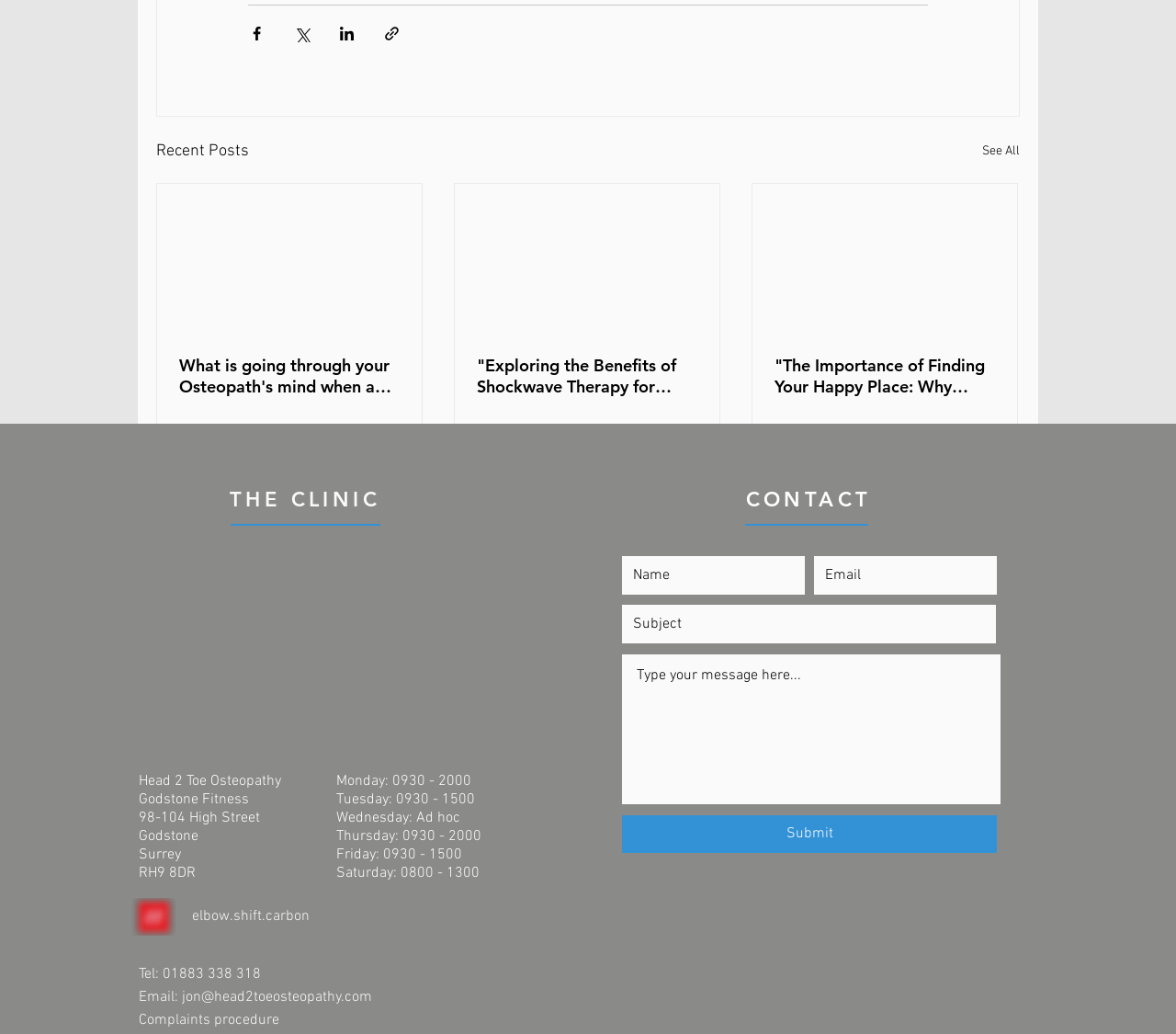How can I contact the clinic? Analyze the screenshot and reply with just one word or a short phrase.

Via phone, email, or contact form